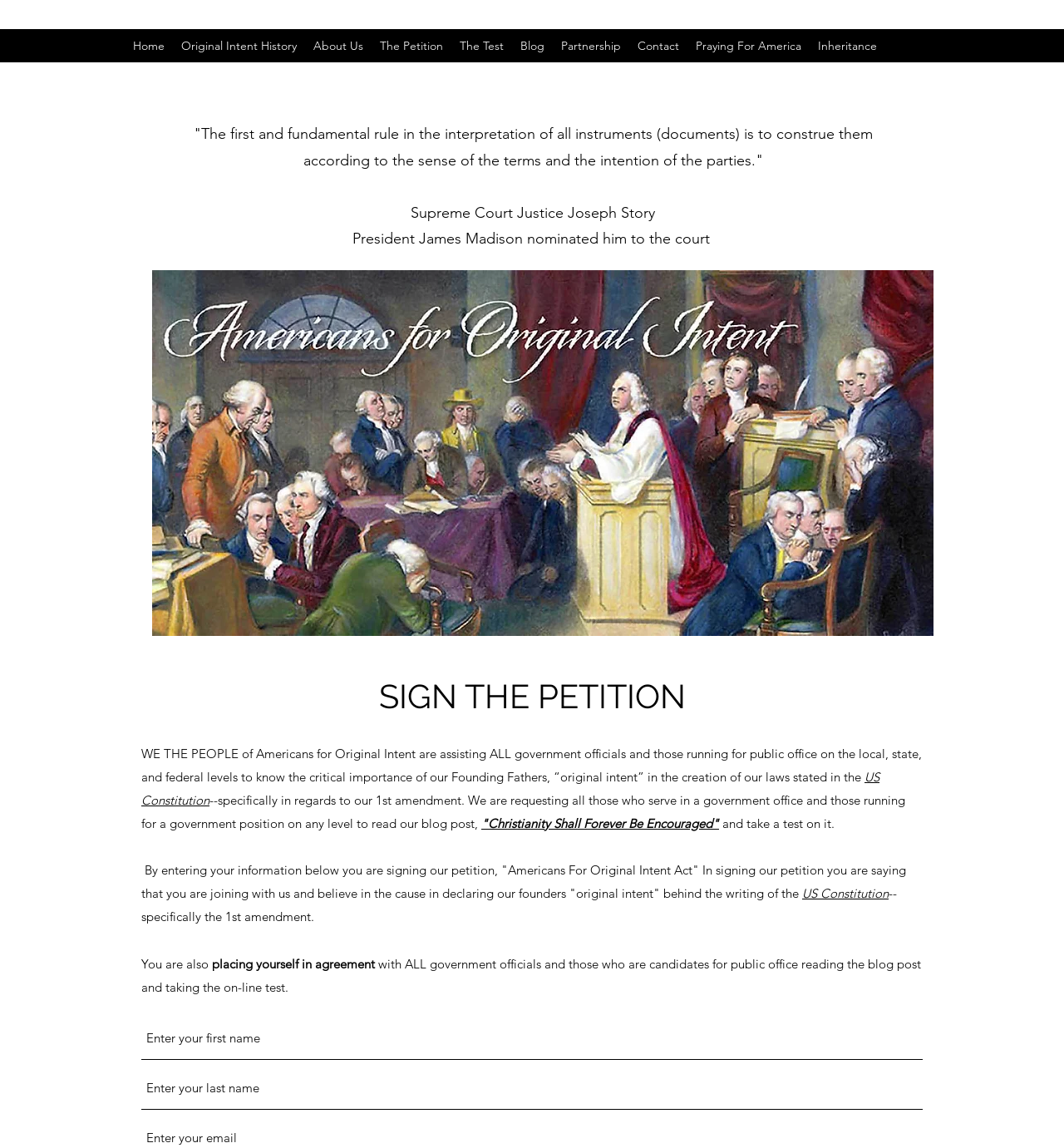How many links are available in the navigation menu?
Please provide an in-depth and detailed response to the question.

The navigation menu at the top of the webpage contains 9 links, including 'Home', 'Original Intent History', 'About Us', 'The Petition', 'The Test', 'Blog', 'Partnership', 'Contact', and 'Praying For America'.